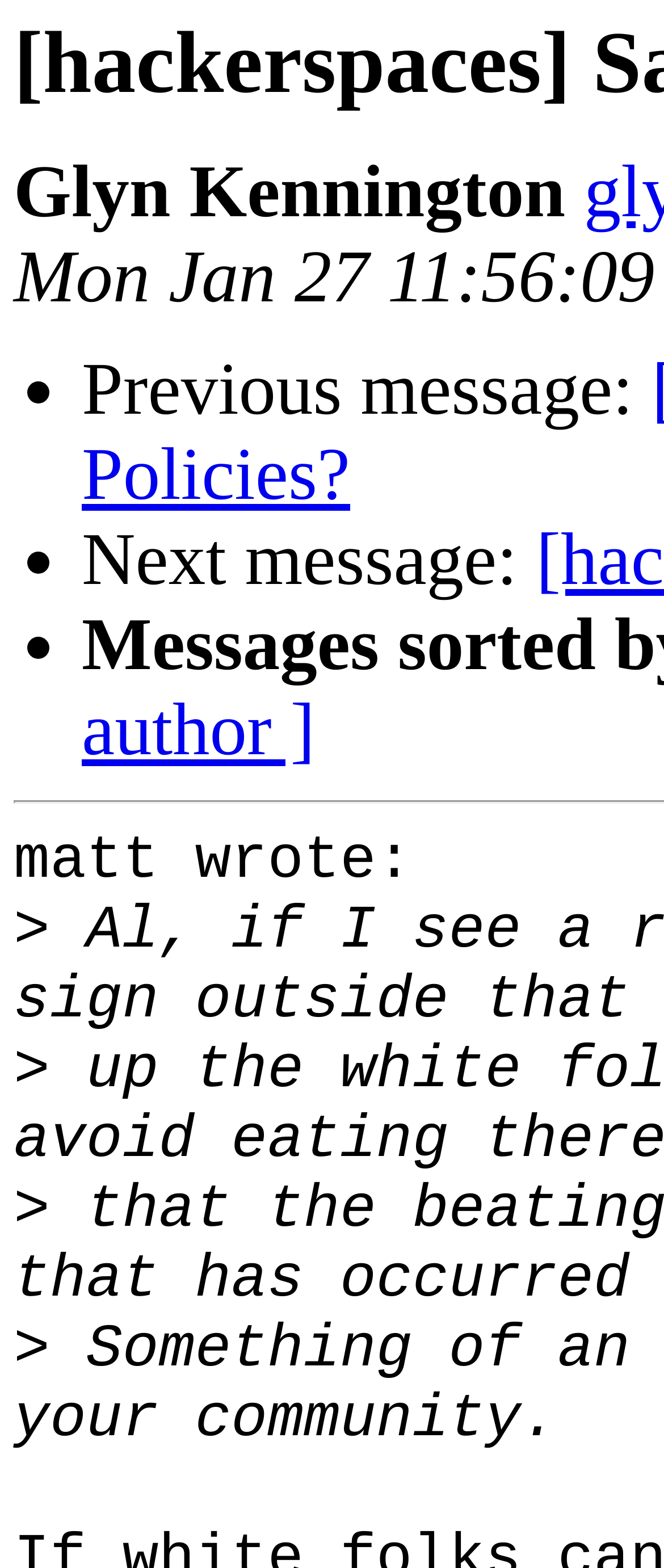Observe the image and answer the following question in detail: Who is the author of the message?

The author of the message can be identified by looking at the text 'matt wrote:' which is a clear indication of the author's name.